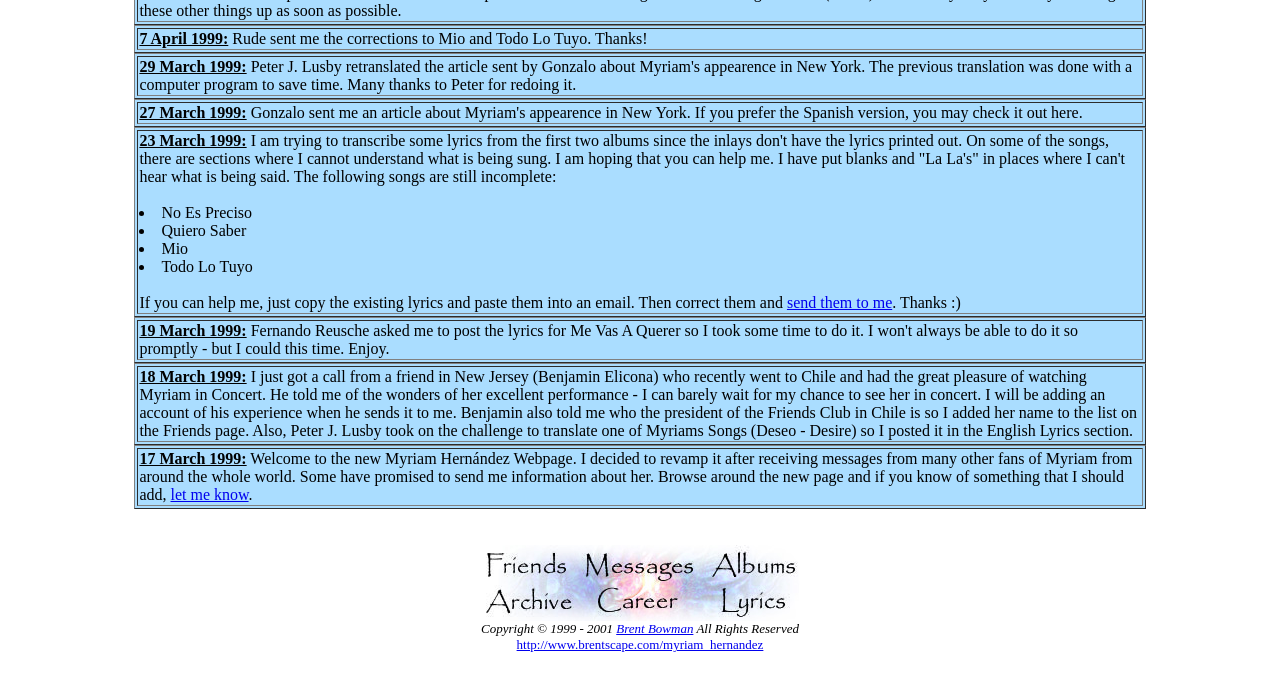Pinpoint the bounding box coordinates of the clickable element to carry out the following instruction: "visit Brent Bowman's webpage."

[0.481, 0.918, 0.542, 0.94]